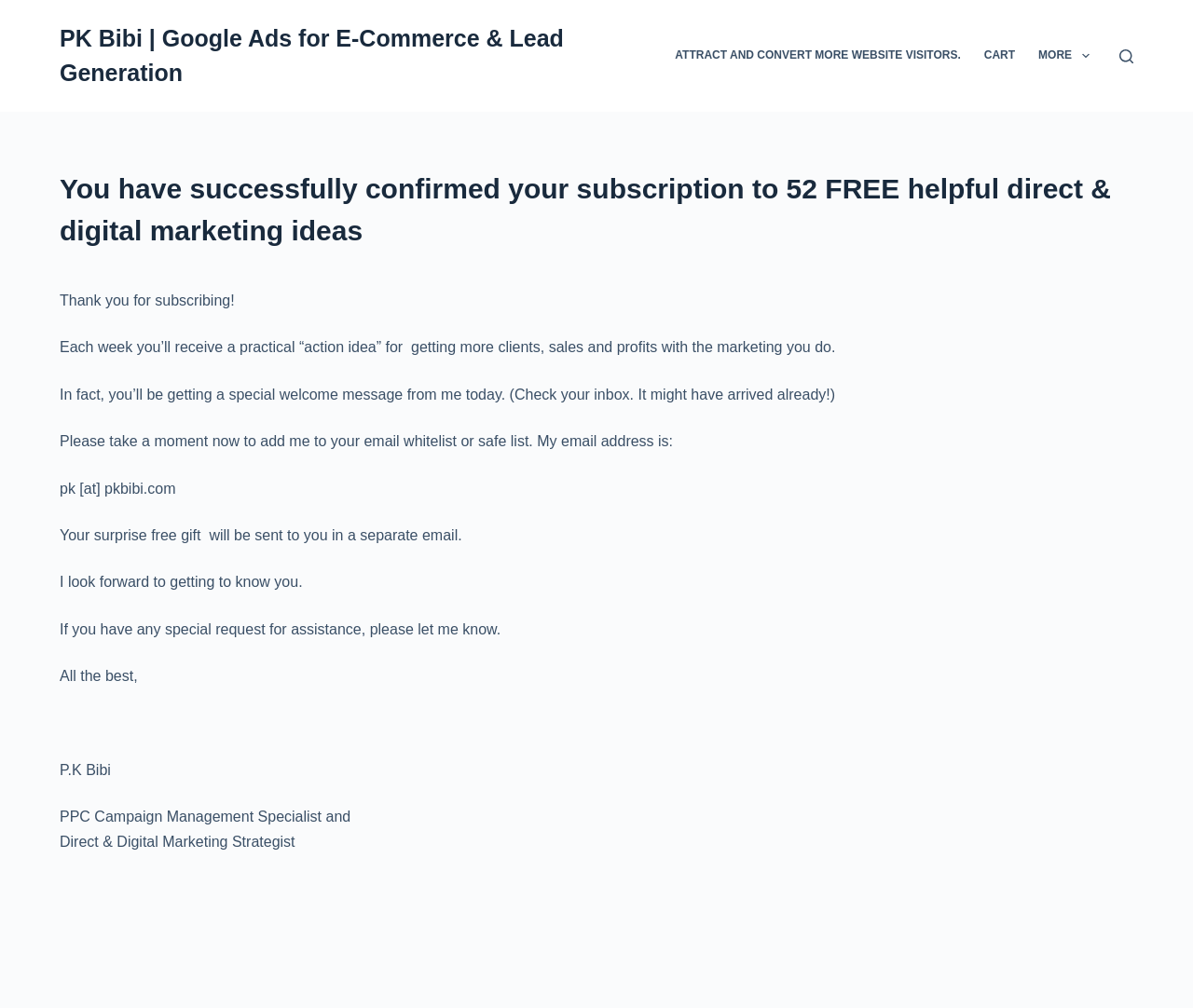Determine the bounding box coordinates in the format (top-left x, top-left y, bottom-right x, bottom-right y). Ensure all values are floating point numbers between 0 and 1. Identify the bounding box of the UI element described by: parent_node: MORE aria-label="Expand dropdown menu"

[0.9, 0.044, 0.919, 0.067]